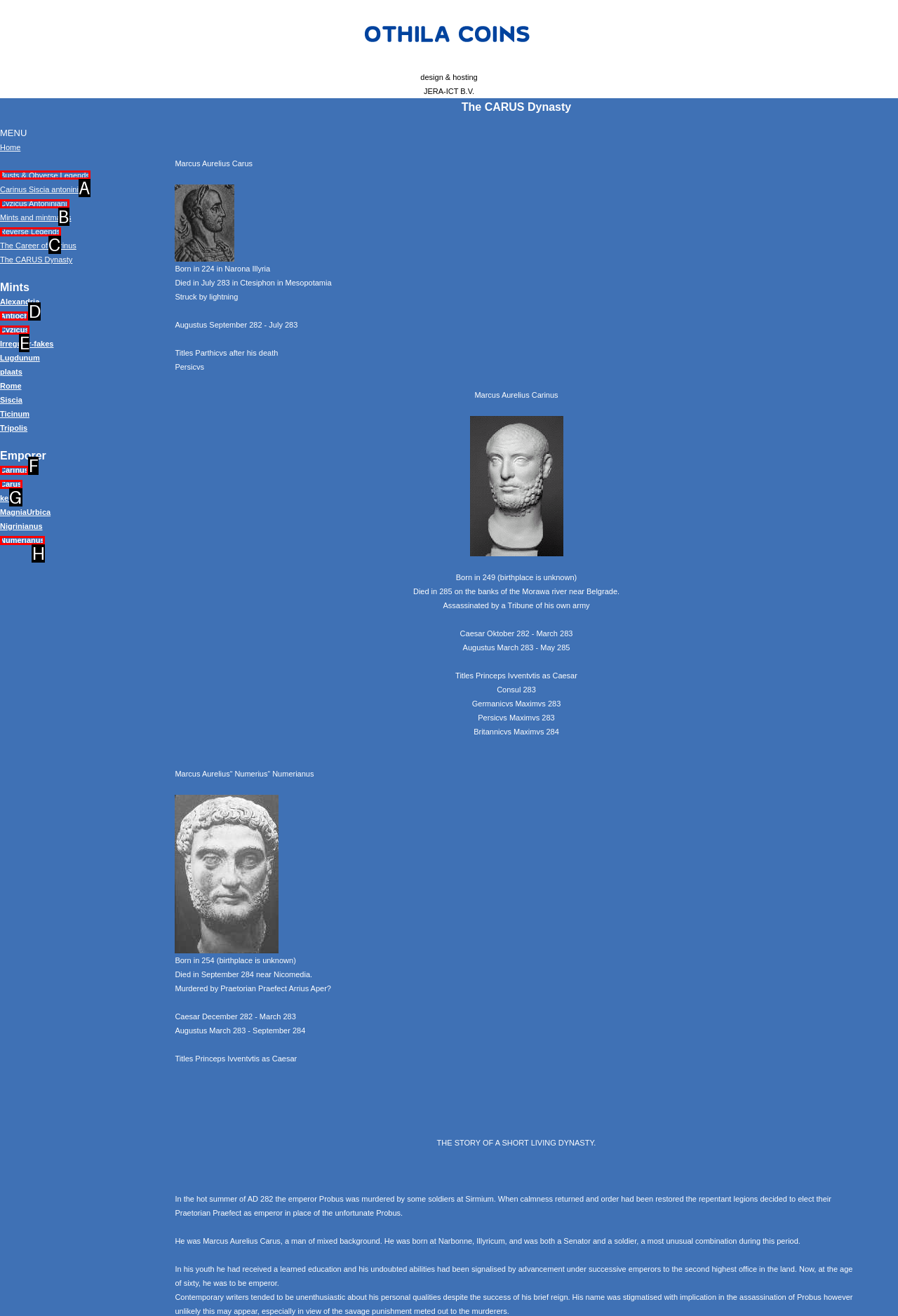Determine which UI element you should click to perform the task: Click on 'Busts & Obverse Legends'
Provide the letter of the correct option from the given choices directly.

A